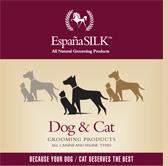What type of products does España SILK offer?
Please provide a full and detailed response to the question.

The image clearly displays the phrase 'Dog & Cat Grooming Products' below the brand name, emphasizing that España SILK offers products catering to both canine and feline breeds.